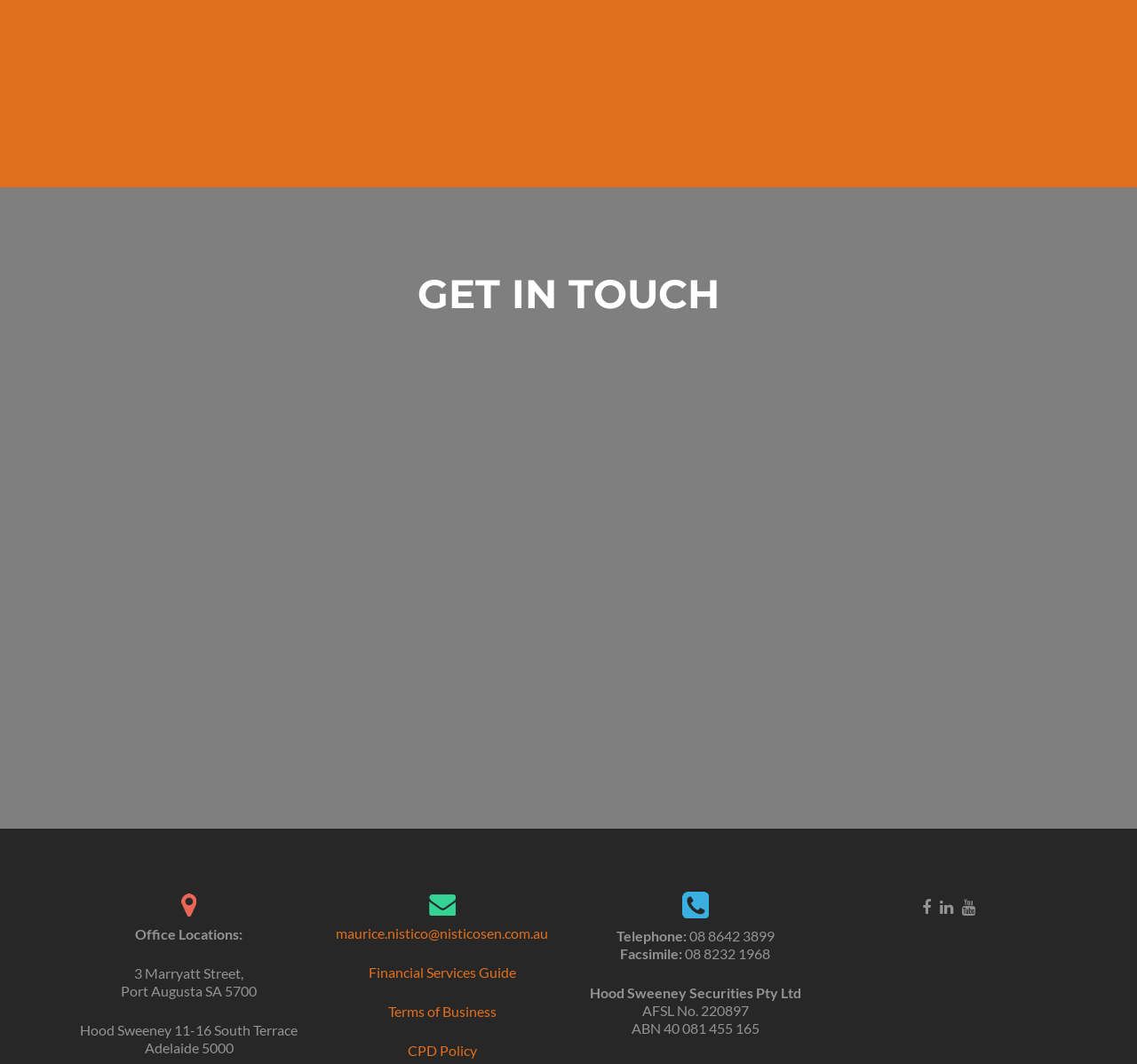Identify the bounding box of the UI element described as follows: "parent_node: Admin address: Password: name="roster-email"". Provide the coordinates as four float numbers in the range of 0 to 1 [left, top, right, bottom].

None